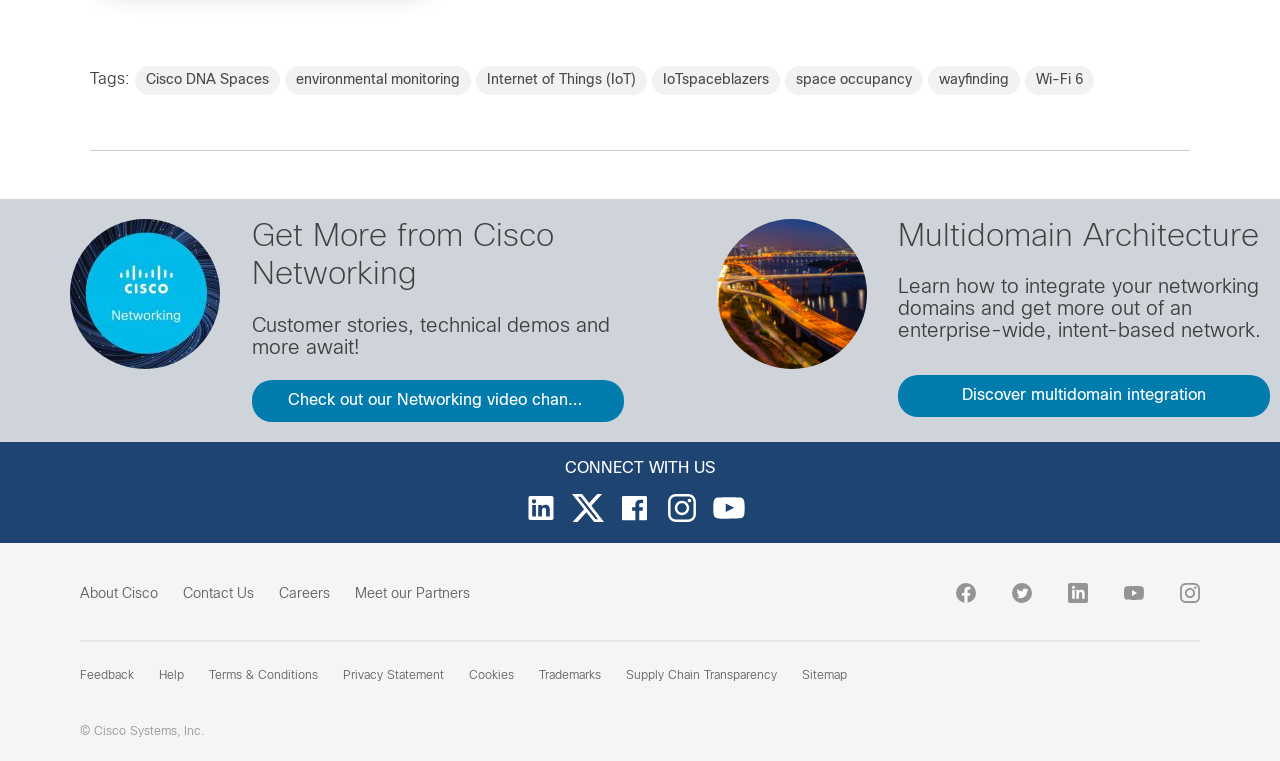Could you locate the bounding box coordinates for the section that should be clicked to accomplish this task: "Click on the Cisco DNA Spaces link".

[0.105, 0.087, 0.218, 0.125]